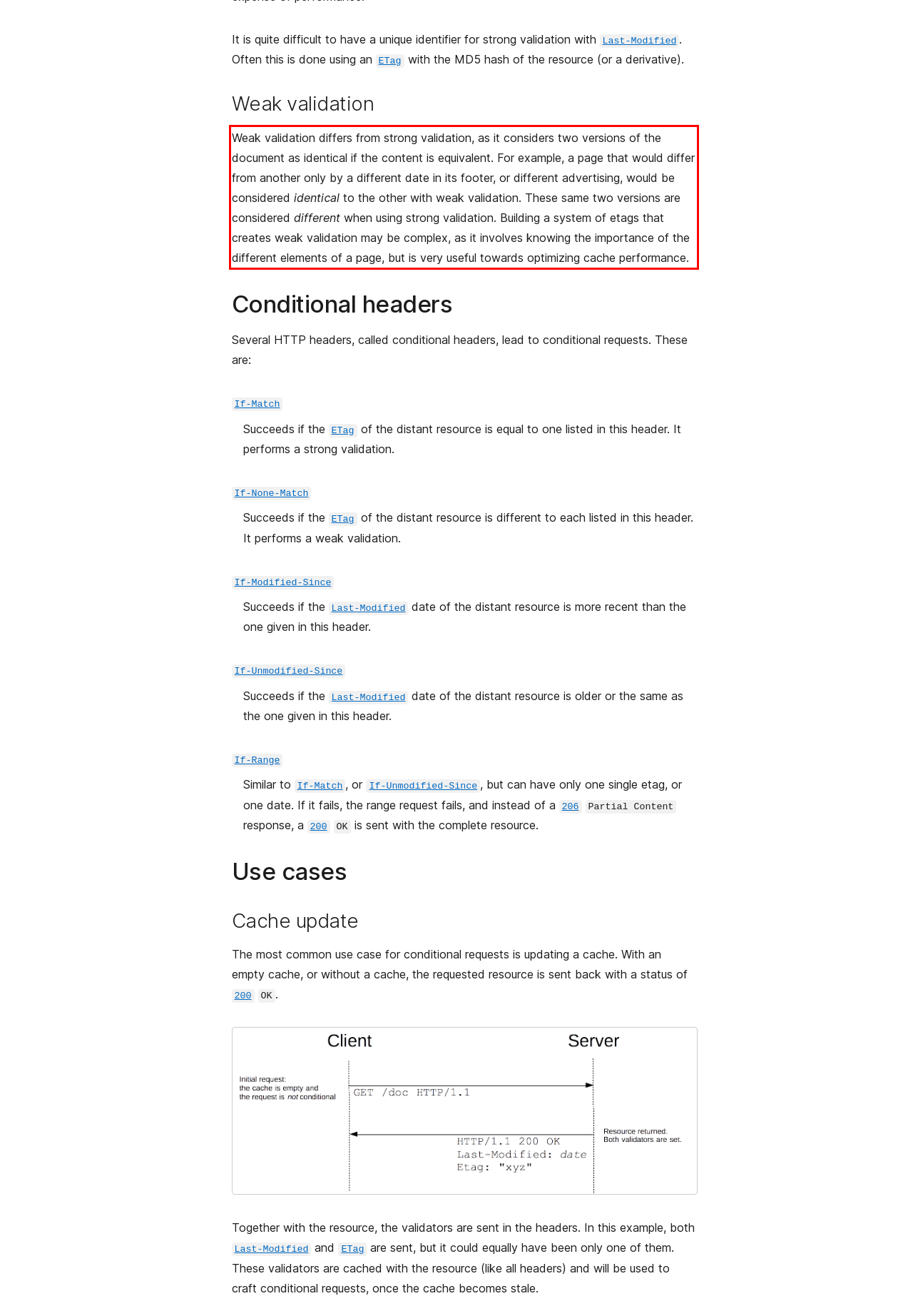View the screenshot of the webpage and identify the UI element surrounded by a red bounding box. Extract the text contained within this red bounding box.

Weak validation differs from strong validation, as it considers two versions of the document as identical if the content is equivalent. For example, a page that would differ from another only by a different date in its footer, or different advertising, would be considered identical to the other with weak validation. These same two versions are considered different when using strong validation. Building a system of etags that creates weak validation may be complex, as it involves knowing the importance of the different elements of a page, but is very useful towards optimizing cache performance.